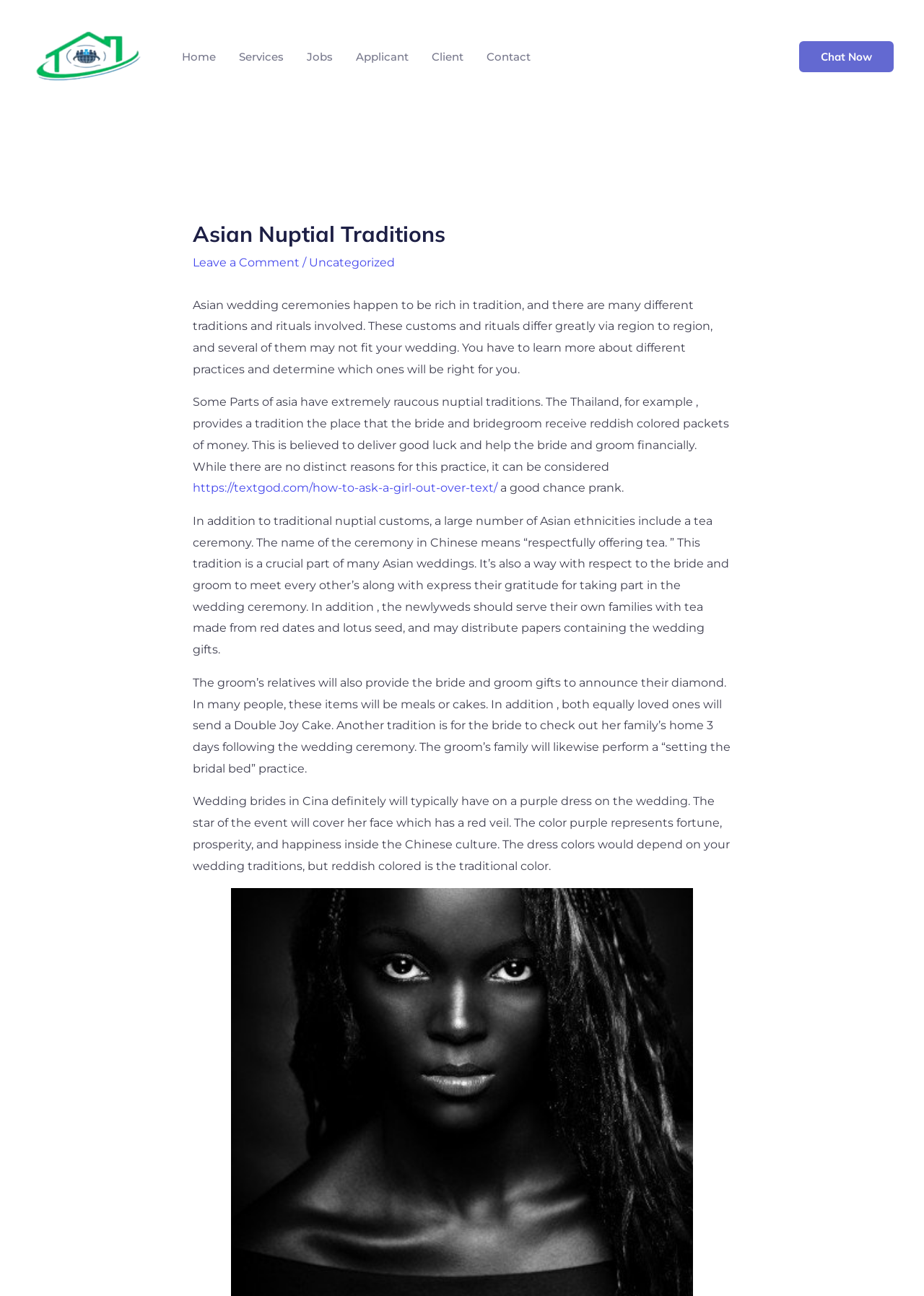Can you extract the headline from the webpage for me?

Asian Nuptial Traditions